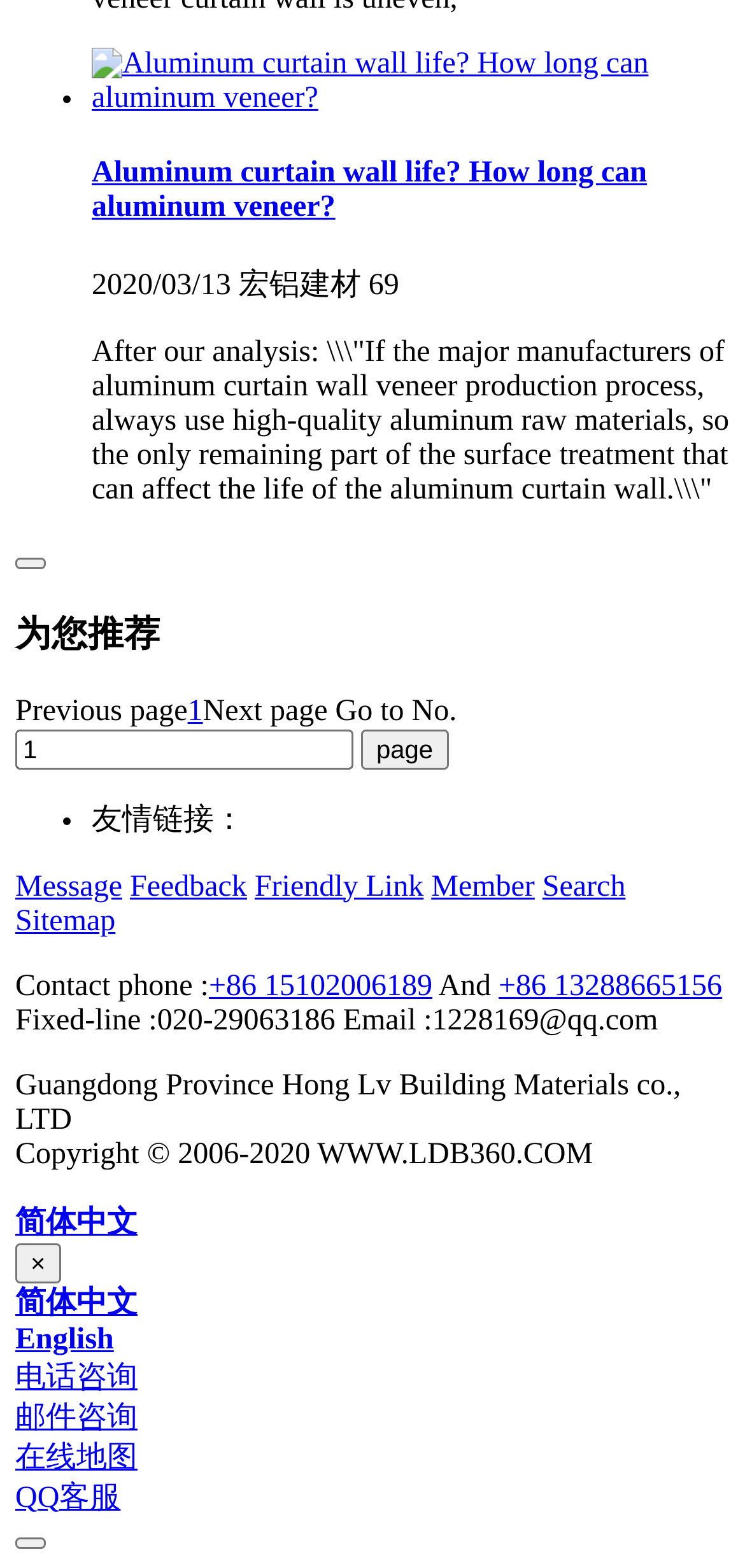Locate the bounding box coordinates of the segment that needs to be clicked to meet this instruction: "Click the button to recommend".

[0.021, 0.388, 0.979, 0.42]